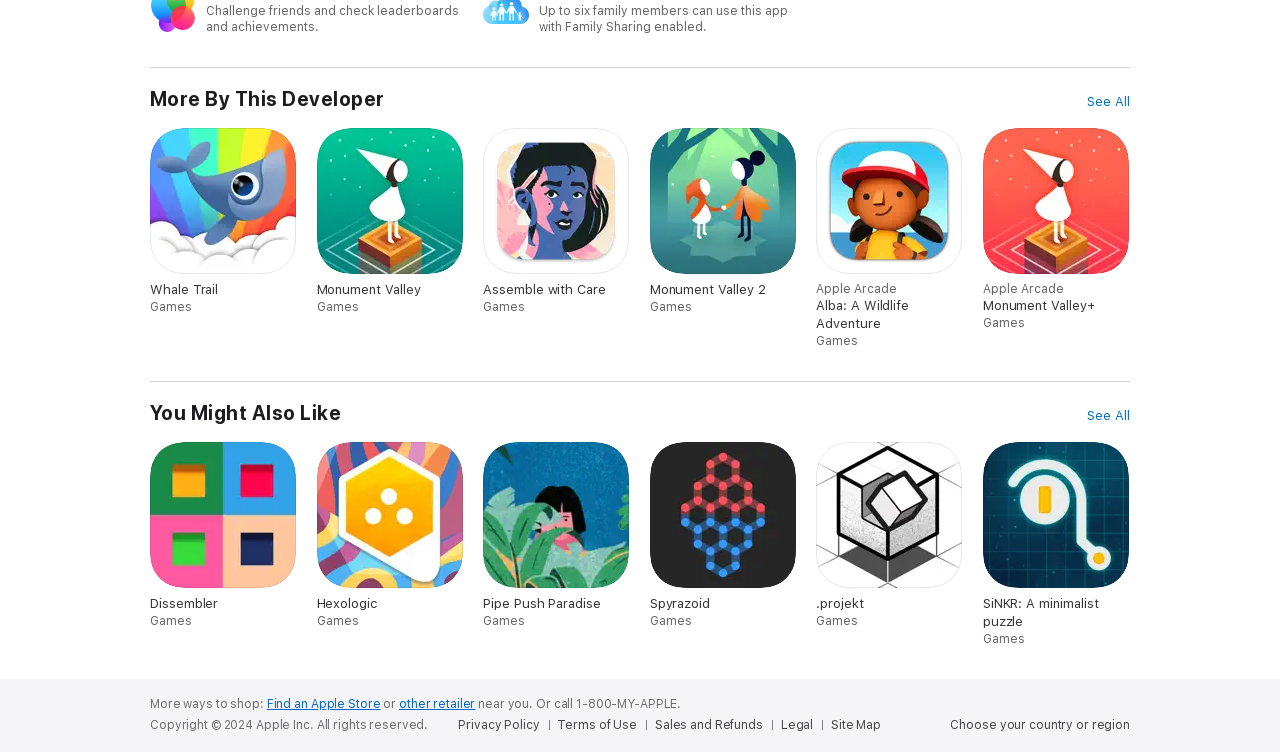Please specify the bounding box coordinates of the element that should be clicked to execute the given instruction: 'Click on the link to Facebook'. Ensure the coordinates are four float numbers between 0 and 1, expressed as [left, top, right, bottom].

None